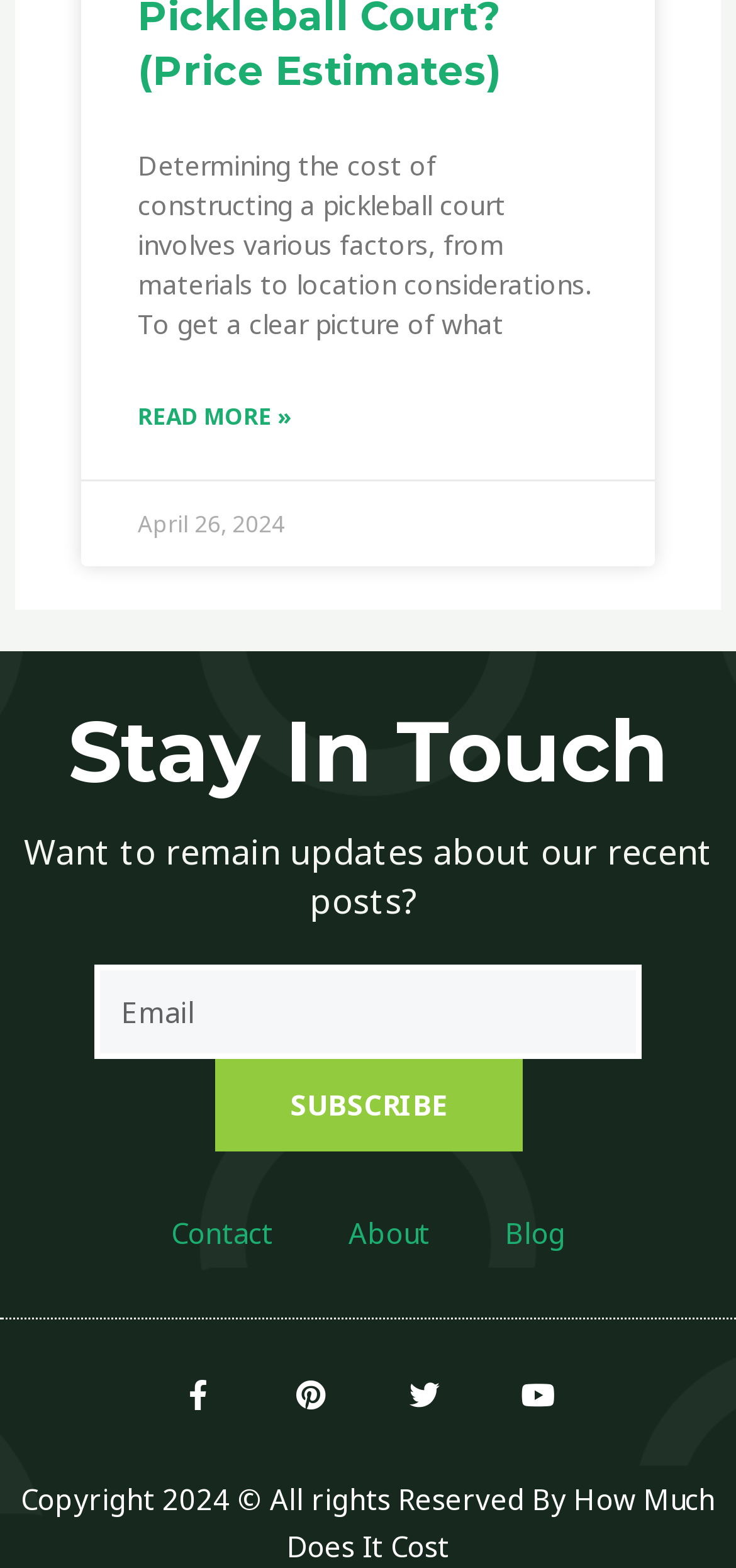What is the topic of the article?
Using the image, provide a concise answer in one word or a short phrase.

Pickleball court cost